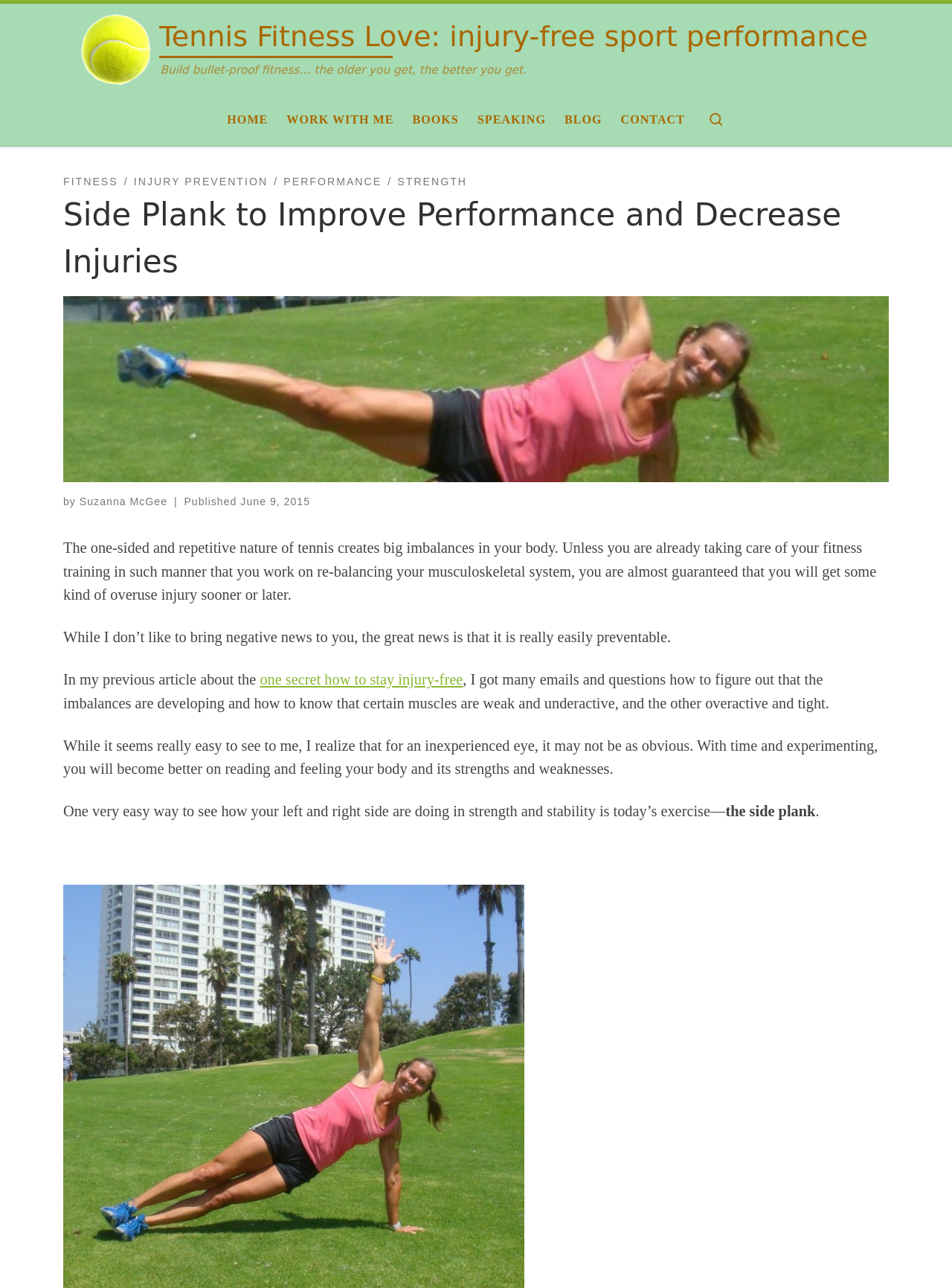Please respond to the question with a concise word or phrase:
What exercise is recommended to even out left and right sides?

Side plank